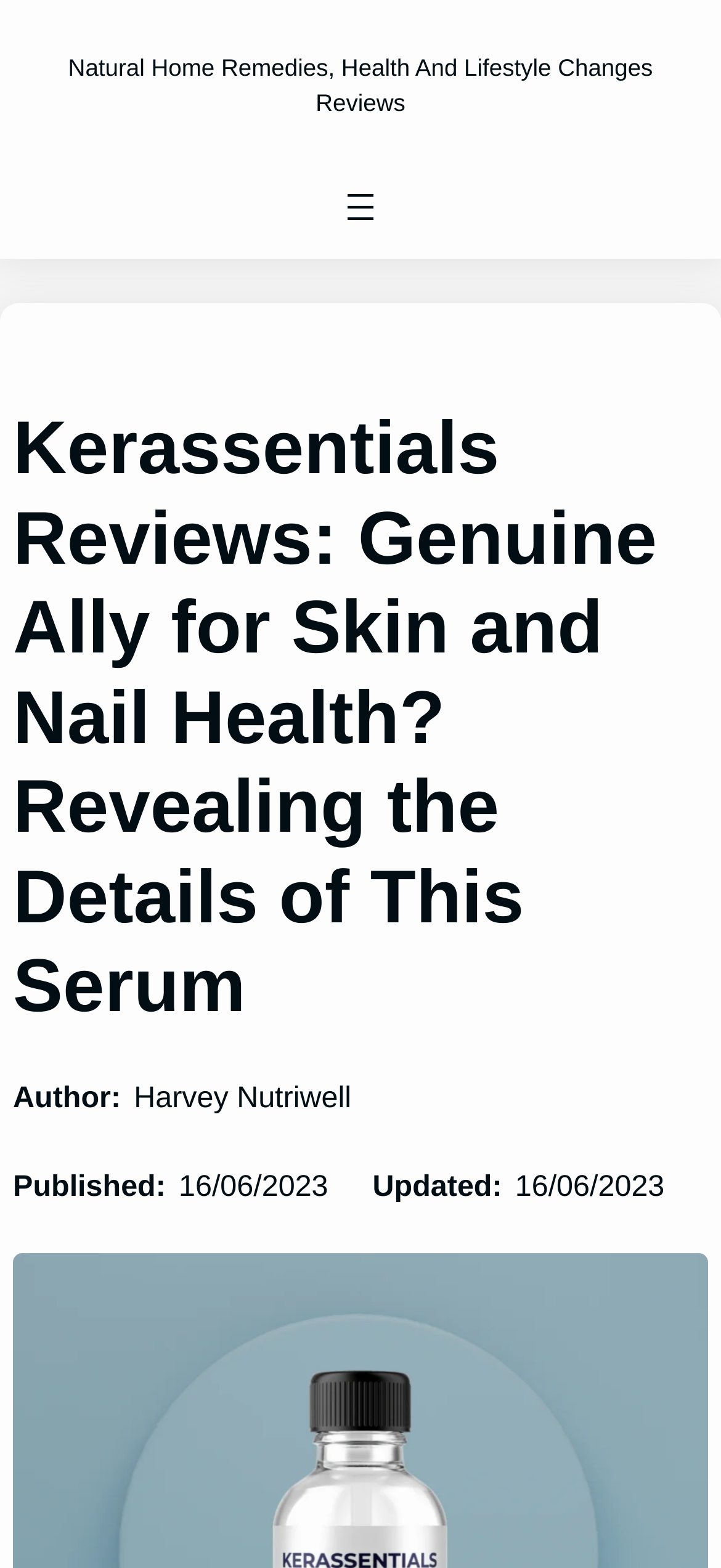When was the review published?
Analyze the screenshot and provide a detailed answer to the question.

I found the publication date by looking at the text element that says 'Published:' and then finding the corresponding time element that contains the date, which is '16/06/2023'.